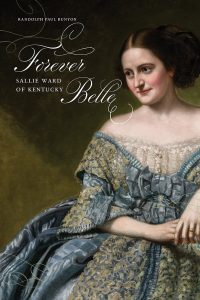Provide a single word or phrase to answer the given question: 
What is the style of the font used for the title?

Ornate